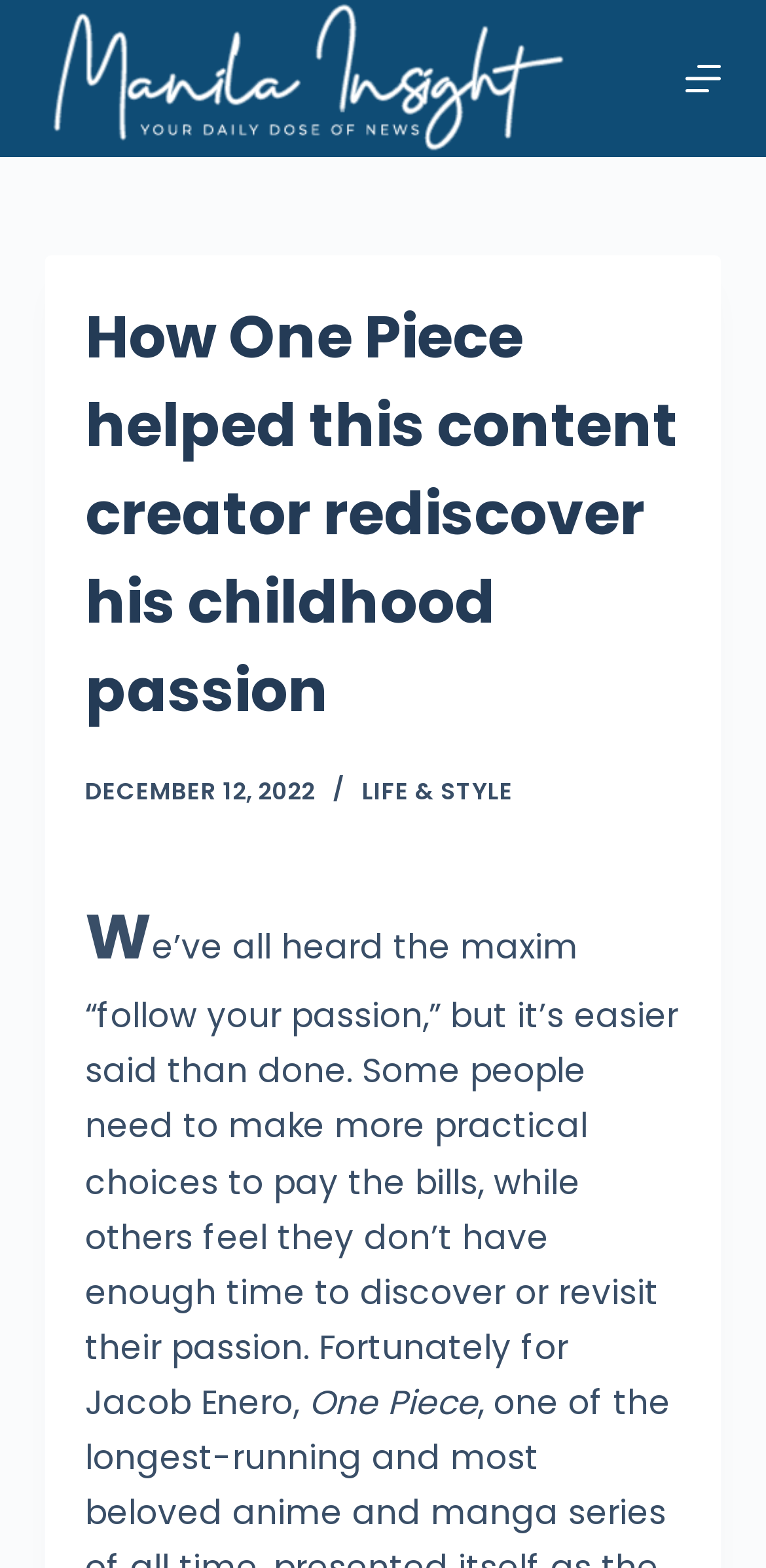Explain in detail what you observe on this webpage.

The webpage is an article from Manila Insight, with the title "How One Piece helped this content creator rediscover his childhood passion". At the top left corner, there is a link to skip to the content, and next to it, the Manila Insight logo is displayed as an image. On the top right corner, there is a button to open an off-canvas menu.

Below the logo, the main content area begins, with a header section that spans almost the entire width of the page. The header contains the article title in a large font, followed by the publication date "DECEMBER 12, 2022" and a category label "LIFE & STYLE".

The article content starts with a brief introduction, which is a single paragraph of text that spans about three-quarters of the page width. The text discusses the idea of following one's passion and the challenges that come with it. The paragraph is interrupted by a single character "W" in a larger font, which seems to be a stylistic element.

The article continues with a mention of "One Piece", which is highlighted in a slightly larger font. The text surrounding "One Piece" appears to be a continuation of the article, discussing how the content creator, Jacob Enero, rediscovered his childhood passion.